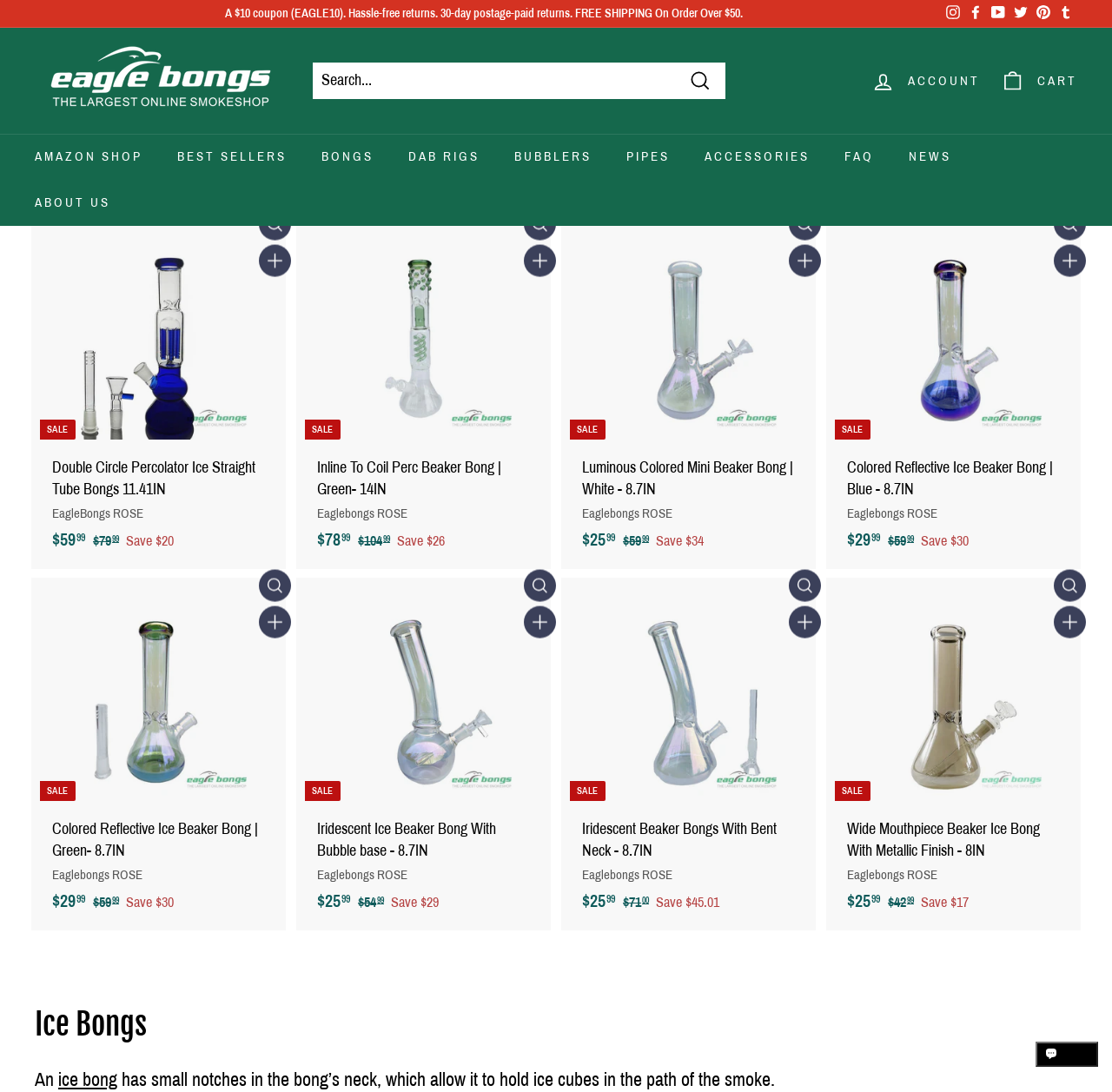Provide the bounding box coordinates of the section that needs to be clicked to accomplish the following instruction: "Download logs in Excel or PDF format."

None